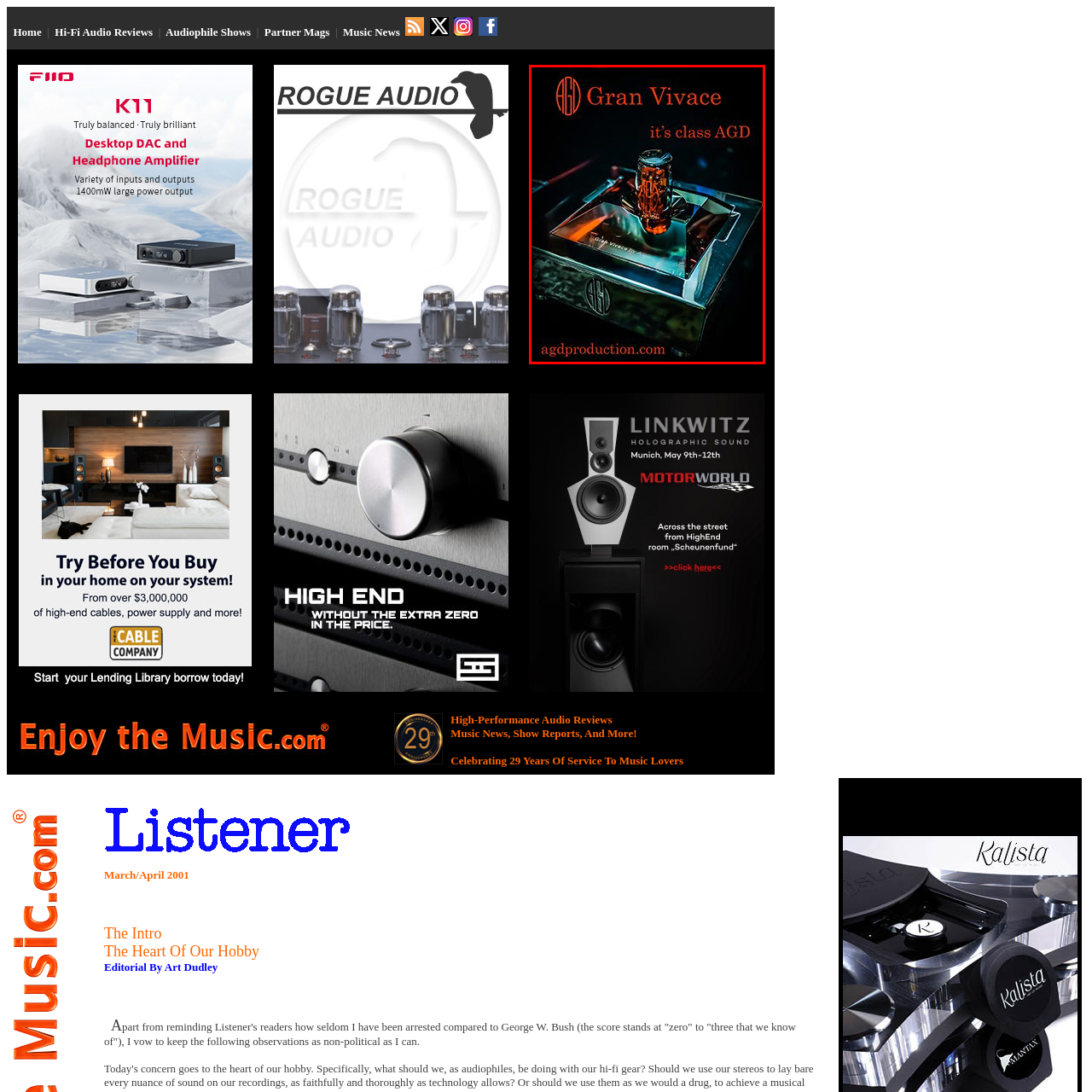Give an in-depth description of the scene depicted in the red-outlined box.

The image showcases a sleek and modern audio equipment piece called "Gran Vivace," prominently displayed against a dark backdrop that enhances its aesthetic appeal. The device features a lustrous metallic body with a striking orange vacuum tube at its center, symbolizing high performance and elegance. Text overlays include "Gran Vivace" at the top in bold, capital letters, while a tagline reading "it's class AGD" reinforces the brand's commitment to quality. The branding logo, "AGD," is featured both at the top left and centered at the bottom of the image, enhancing brand recognition. Additionally, a website, agdproduction.com, is provided at the bottom, inviting viewers to learn more about the product. This image effectively conveys a sense of sophistication and cutting-edge technology designed for audiophiles.